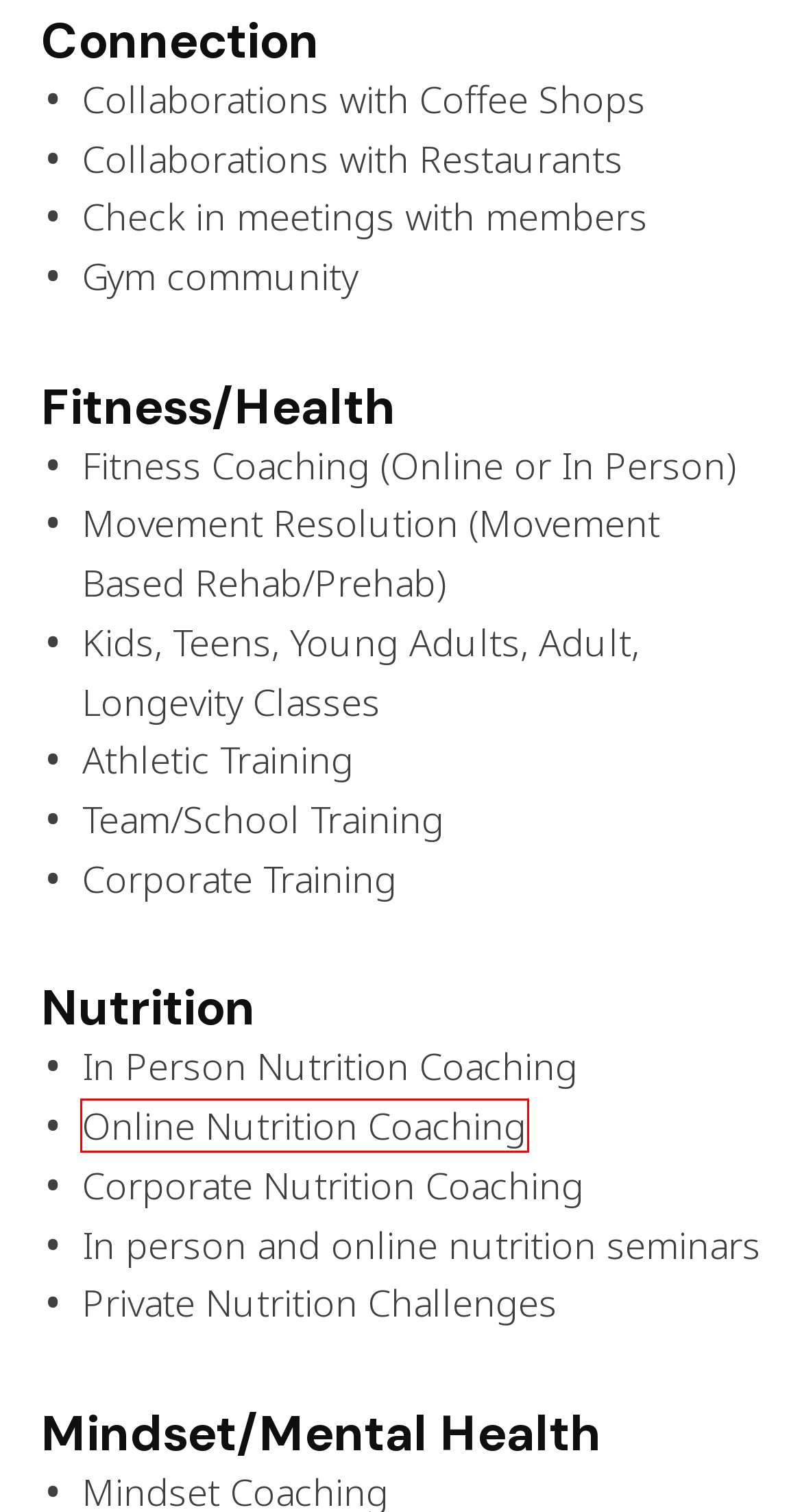Observe the provided screenshot of a webpage with a red bounding box around a specific UI element. Choose the webpage description that best fits the new webpage after you click on the highlighted element. These are your options:
A. Work on THIS for Optimum Performance - Greater Purpose Health & Fitness
B. Gym Info - Greater Purpose Health & Fitness
C. Home - Greater Purpose Health & Fitness
D. Greater Purpose Podcast - Episode 009: Lucas Hudec - Finding the good in the hardships of life.
E. 5 Tips For Easy Meal Prepping - Greater Purpose Health & Fitness
F. Online Training - Greater Purpose Health & Fitness
G. Privacy Policy - Greater Purpose Health & Fitness
H. Nutrition - Greater Purpose Health & Fitness

H